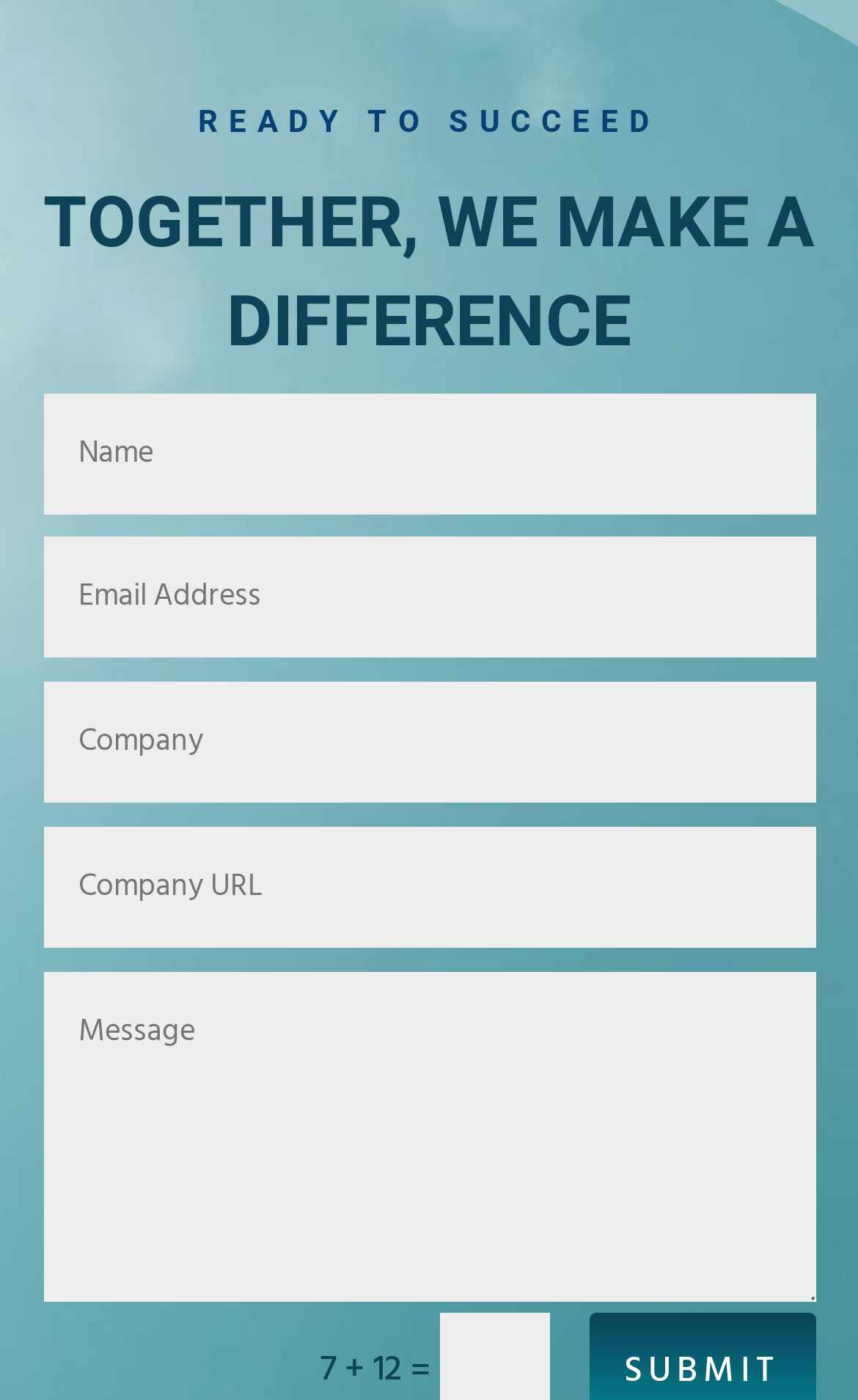Reply to the question with a single word or phrase:
Are the textboxes required to be filled?

No